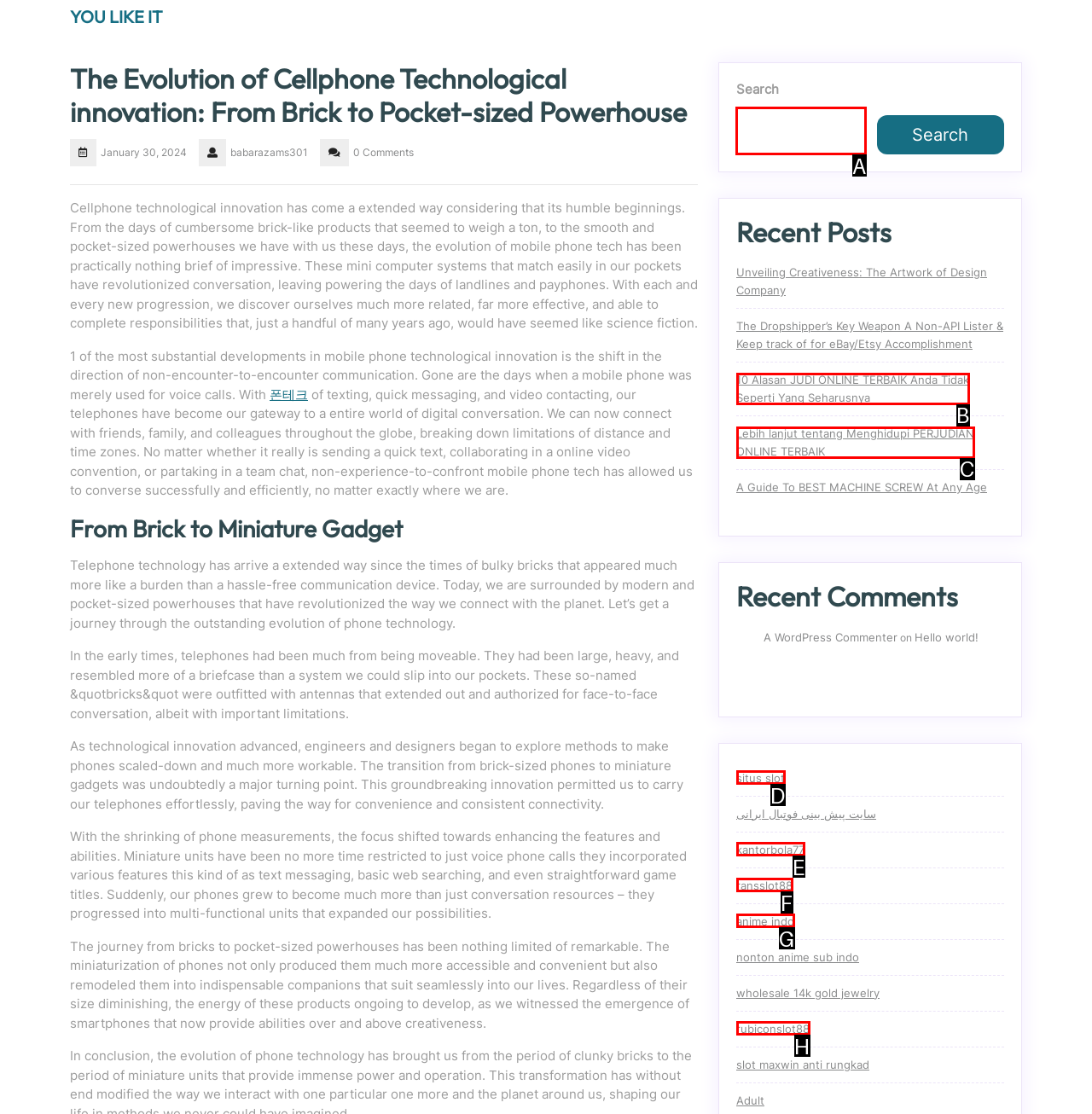Select the correct HTML element to complete the following task: Search for something
Provide the letter of the choice directly from the given options.

A